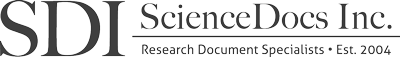What year was ScienceDocs Inc. established?
Please provide a full and detailed response to the question.

The tagline 'Est. 2004' below the company name indicates the year ScienceDocs Inc. was established, which is 2004.